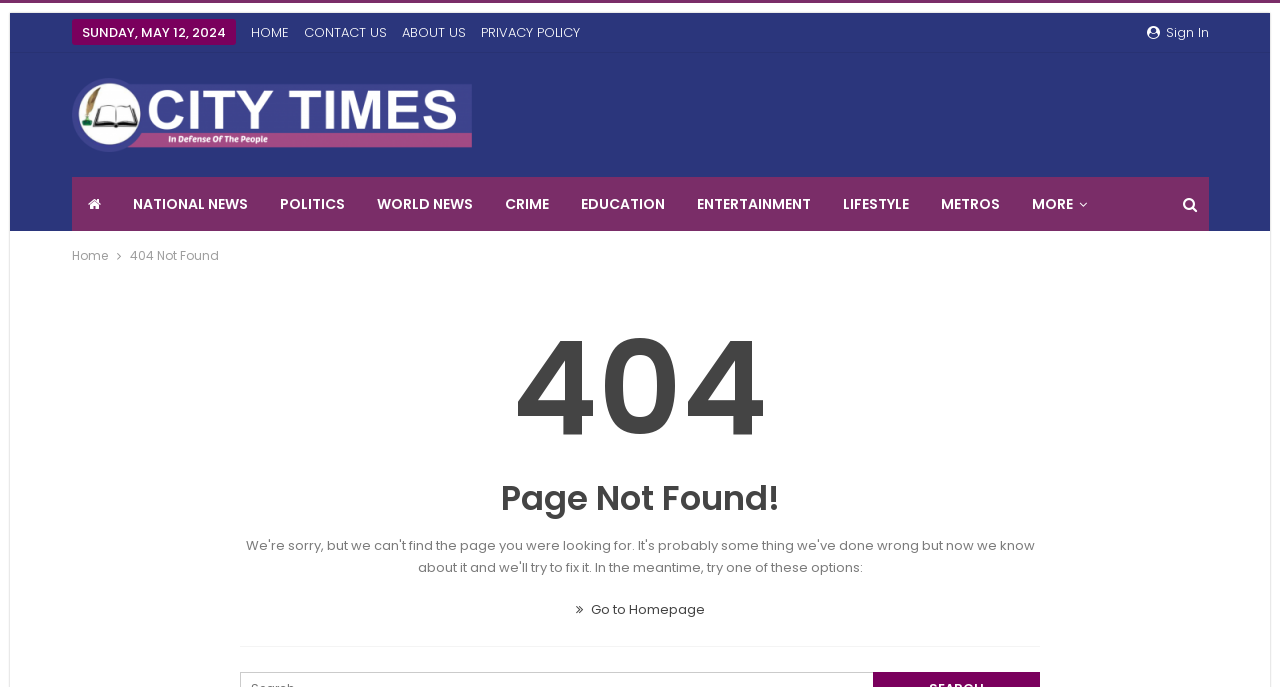Please find the bounding box coordinates of the element's region to be clicked to carry out this instruction: "Search for something".

None